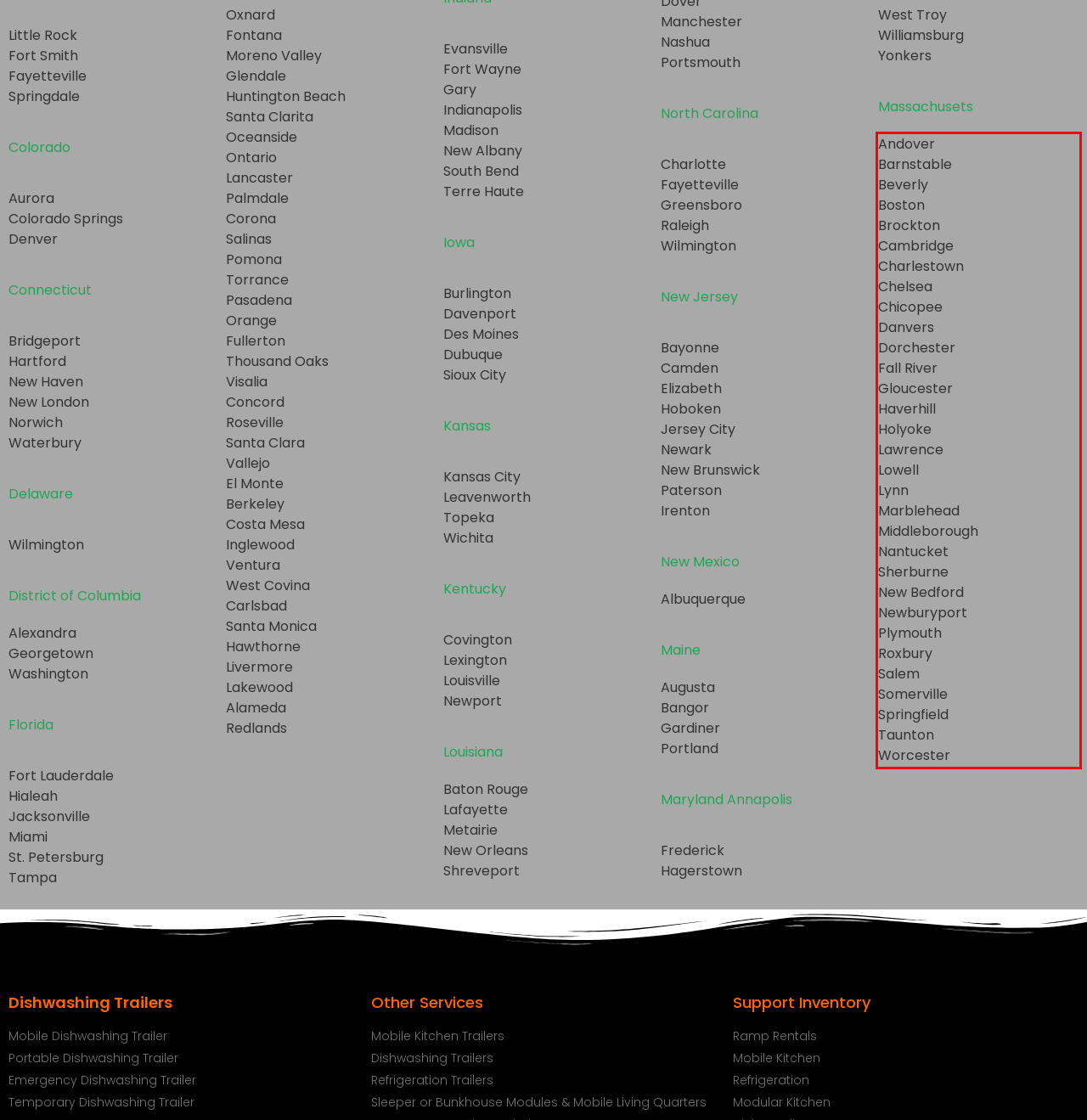You have a screenshot of a webpage with a red bounding box. Identify and extract the text content located inside the red bounding box.

Andover Barnstable Beverly Boston Brockton Cambridge Charlestown Chelsea Chicopee Danvers Dorchester Fall River Gloucester Haverhill Holyoke Lawrence Lowell Lynn Marblehead Middleborough Nantucket Sherburne New Bedford Newburyport Plymouth Roxbury Salem Somerville Springfield Taunton Worcester